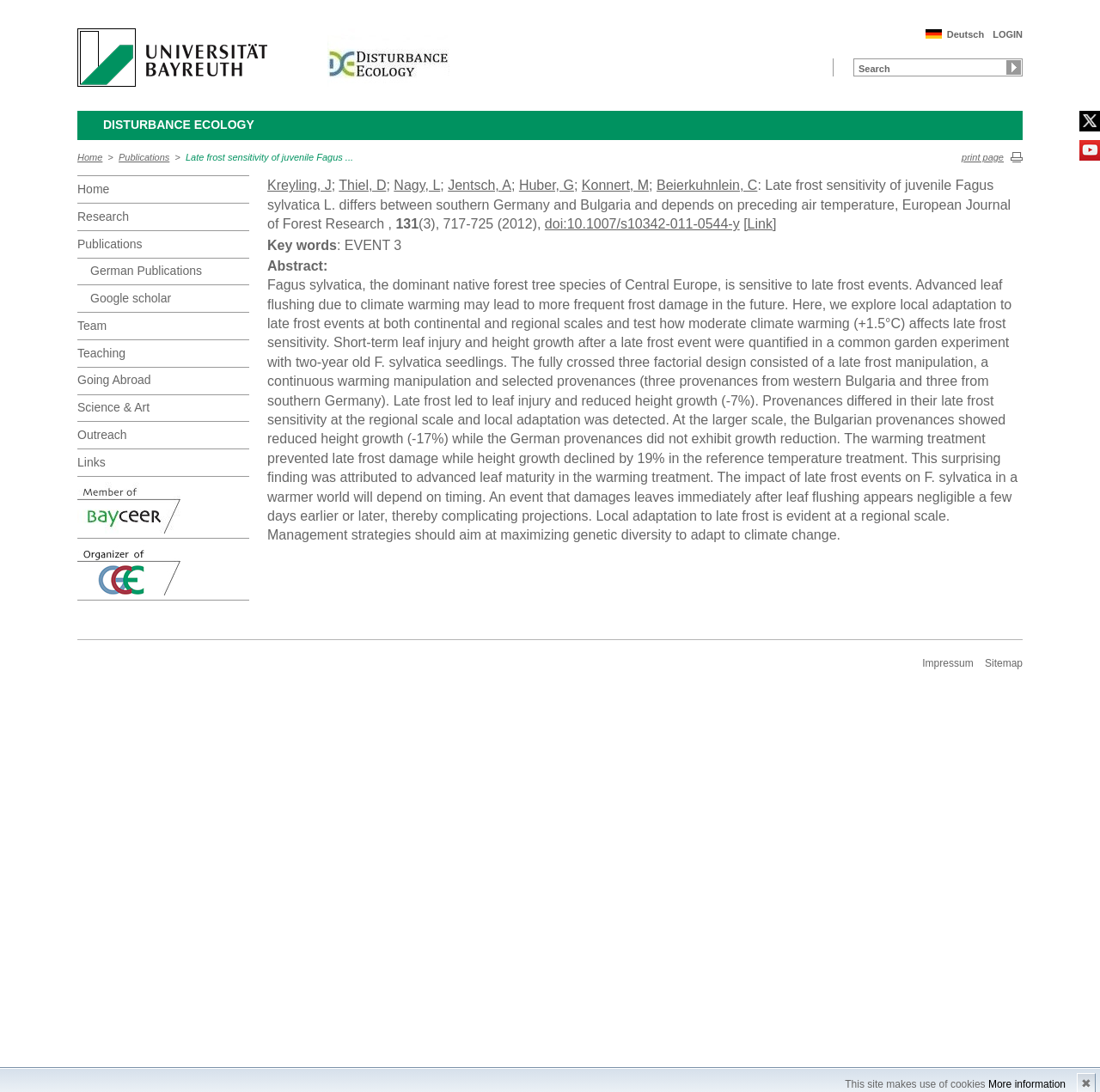Point out the bounding box coordinates of the section to click in order to follow this instruction: "Search for publications".

[0.776, 0.054, 0.93, 0.07]